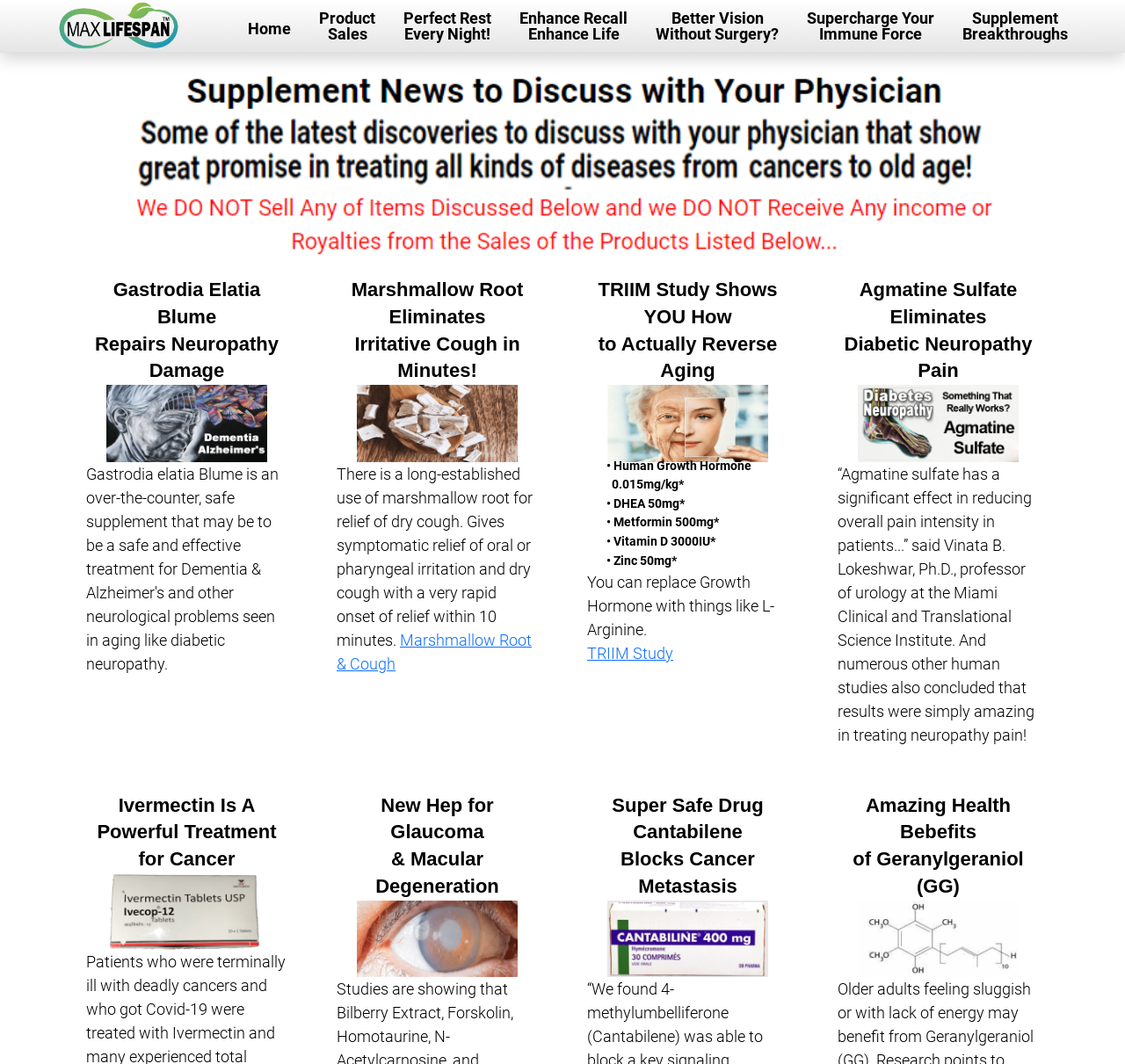Provide an in-depth caption for the contents of the webpage.

The webpage is about MaxLifespan, a health supplement company that offers scientifically-backed, 100% natural products crafted in the USA. The top section of the page features a navigation menu with links to "Home", "Product Sales", and other categories.

Below the navigation menu, there are several sections showcasing different health supplements and their benefits. Each section has a heading, an image, and a brief description of the supplement. The sections are arranged in a grid-like pattern, with three columns and multiple rows.

The first section on the left column is about Gastrodia Elatia Blume, which repairs neuropathy damage. Next to it is a section about Marshmallow Root, which eliminates irritative cough in minutes. The section below it discusses the TRIIM Study, which shows how to reverse aging.

The middle column features sections on Agmatine Sulfate, which eliminates diabetic neuropathy pain, and Ivermectin, which is a powerful treatment for cancer. The section below it is about New Hep for Glaucoma & Macular Degeneration.

The right column has sections on Super Safe Drug Cantabilene, which blocks cancer metastasis, and Amazing Health Benefits of Geranylgeraniol (GG). Each section has a heading, an image, and a brief description of the supplement and its benefits.

Overall, the webpage is focused on promoting MaxLifespan's health supplements and their benefits, with a emphasis on natural and scientifically-backed products.